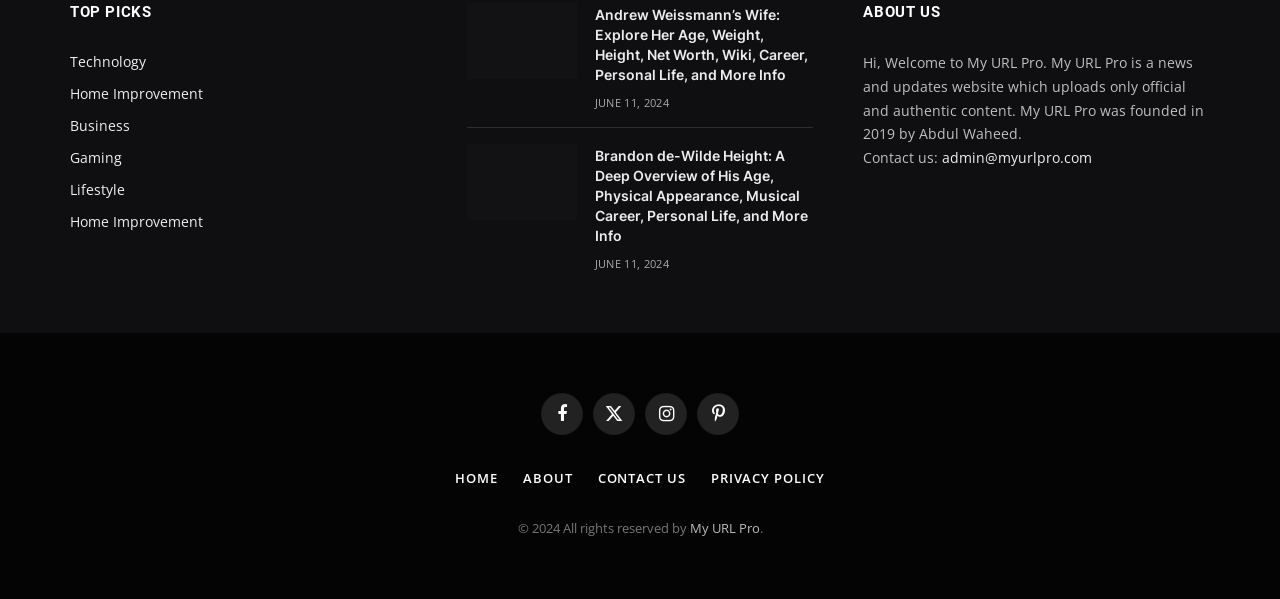Locate the coordinates of the bounding box for the clickable region that fulfills this instruction: "Contact us through email".

[0.736, 0.248, 0.853, 0.28]